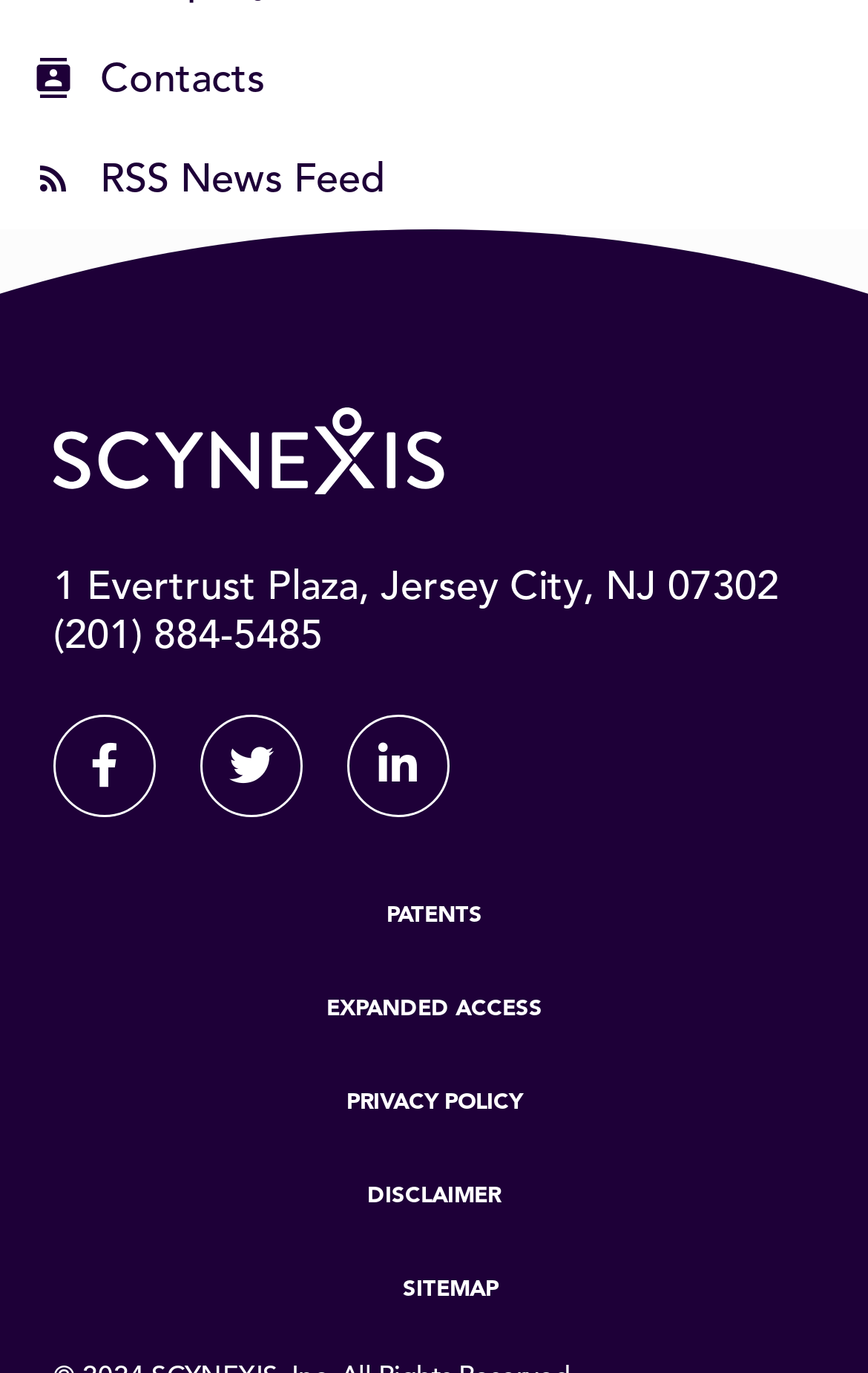Please answer the following question using a single word or phrase: 
What is the phone number of the company?

(201) 884-5485